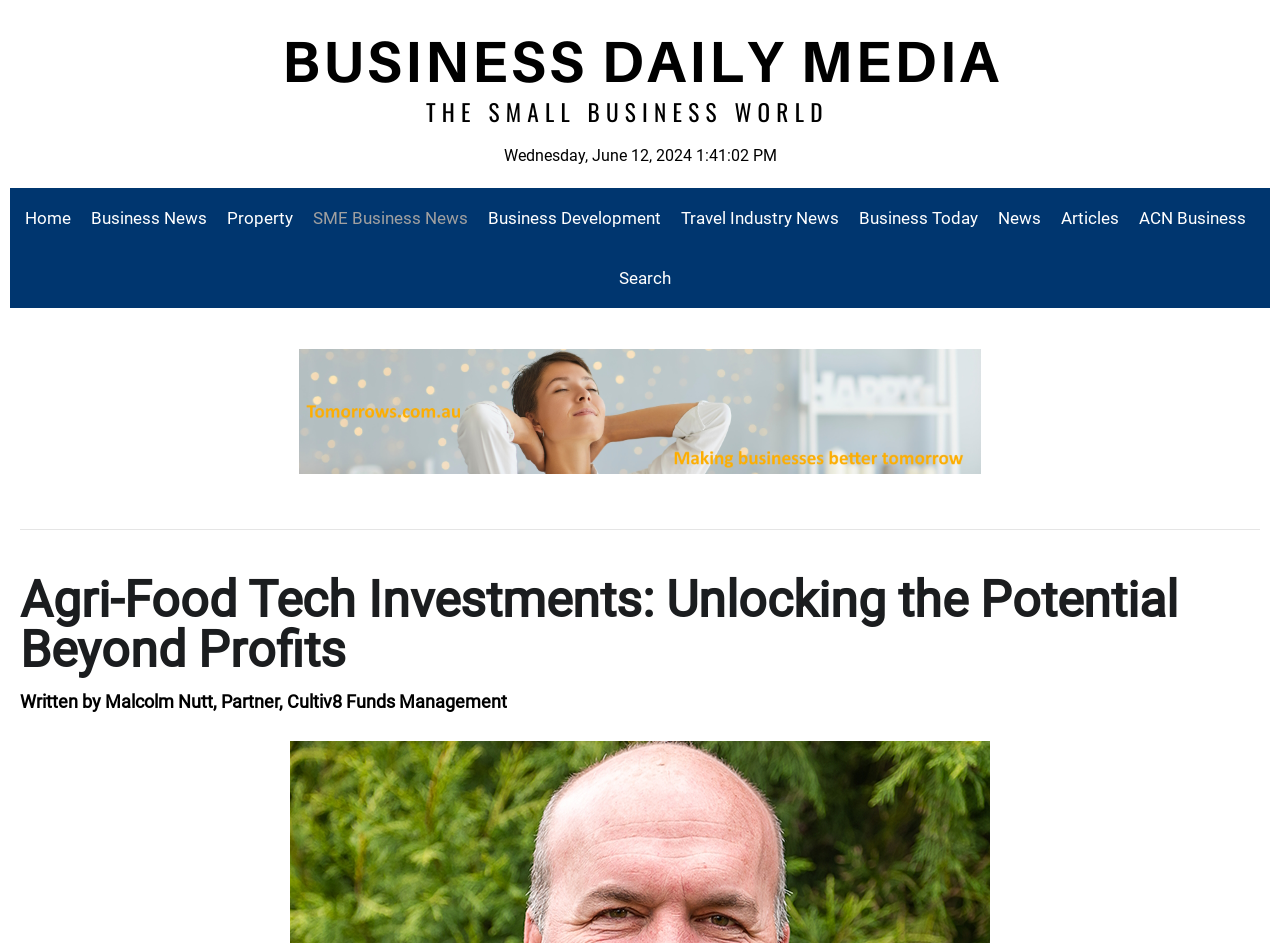What is the name of the media outlet?
Can you give a detailed and elaborate answer to the question?

I determined the answer by looking at the top-left corner of the webpage, where I found a link and an image with the same text 'Business Daily Media'. This suggests that it is the name of the media outlet.